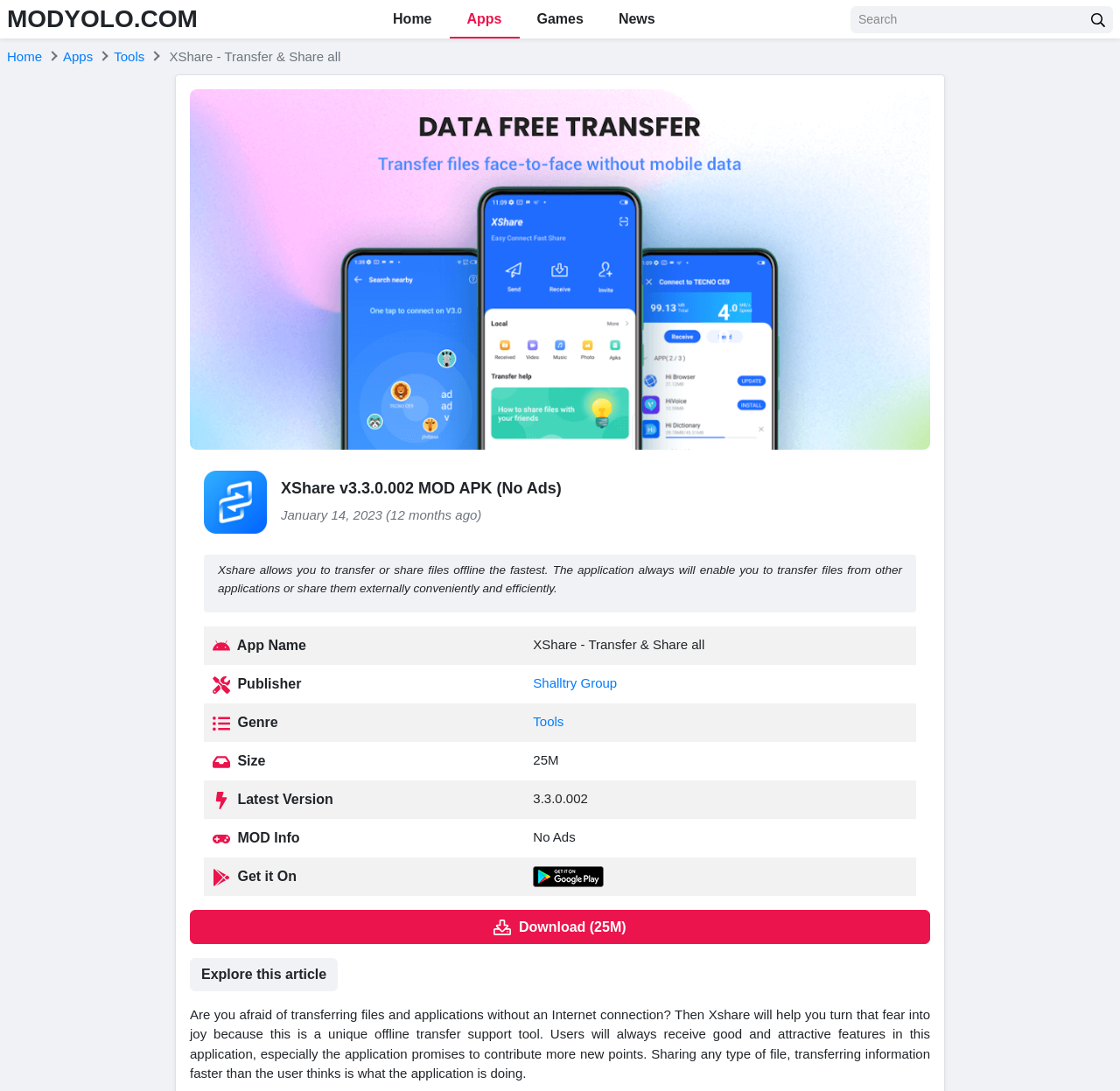What is the size of the application?
Deliver a detailed and extensive answer to the question.

The size of the application is 25M, which is mentioned in the table row 'Size'.